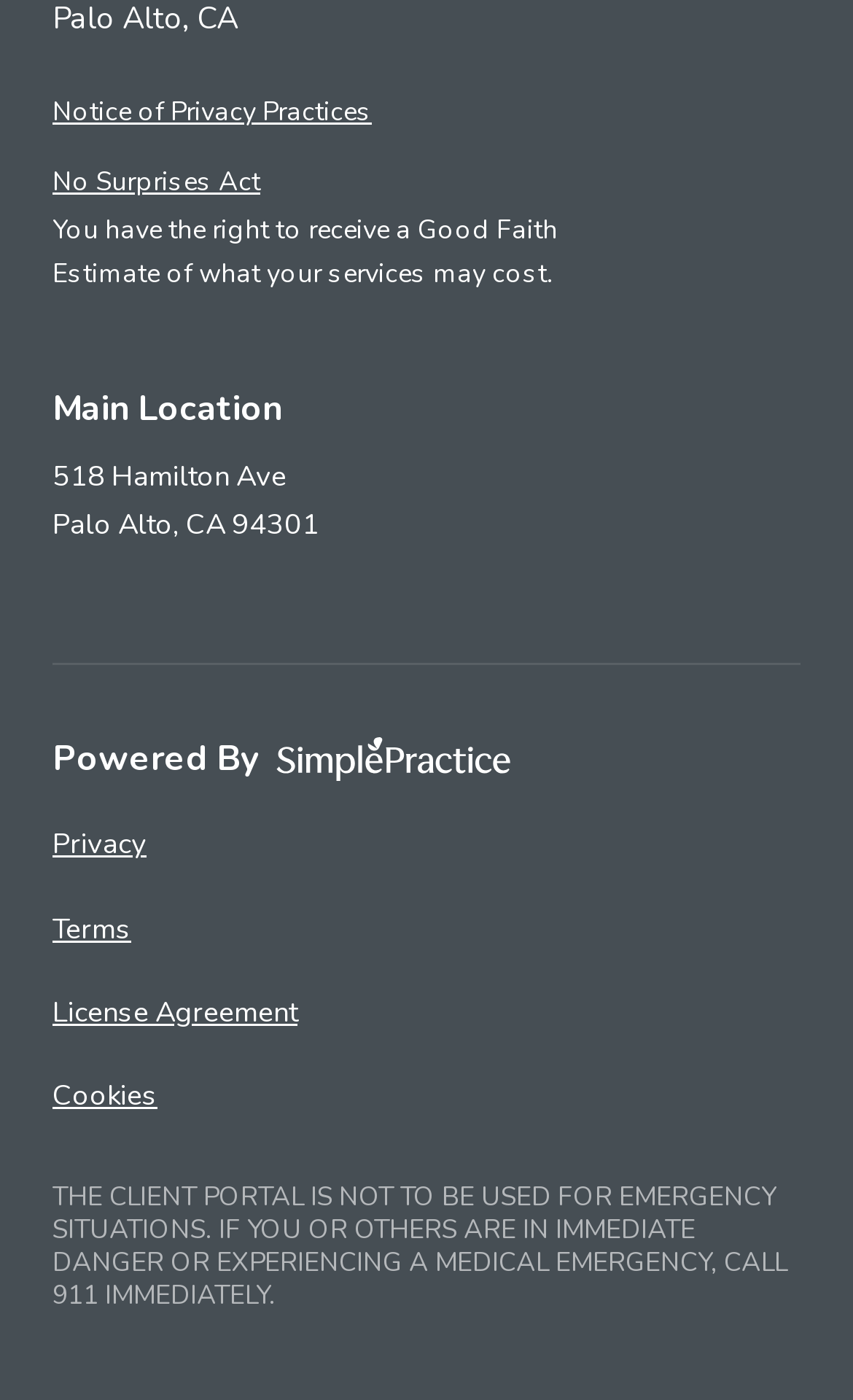Extract the bounding box coordinates for the described element: "Cookies". The coordinates should be represented as four float numbers between 0 and 1: [left, top, right, bottom].

[0.062, 0.765, 0.938, 0.8]